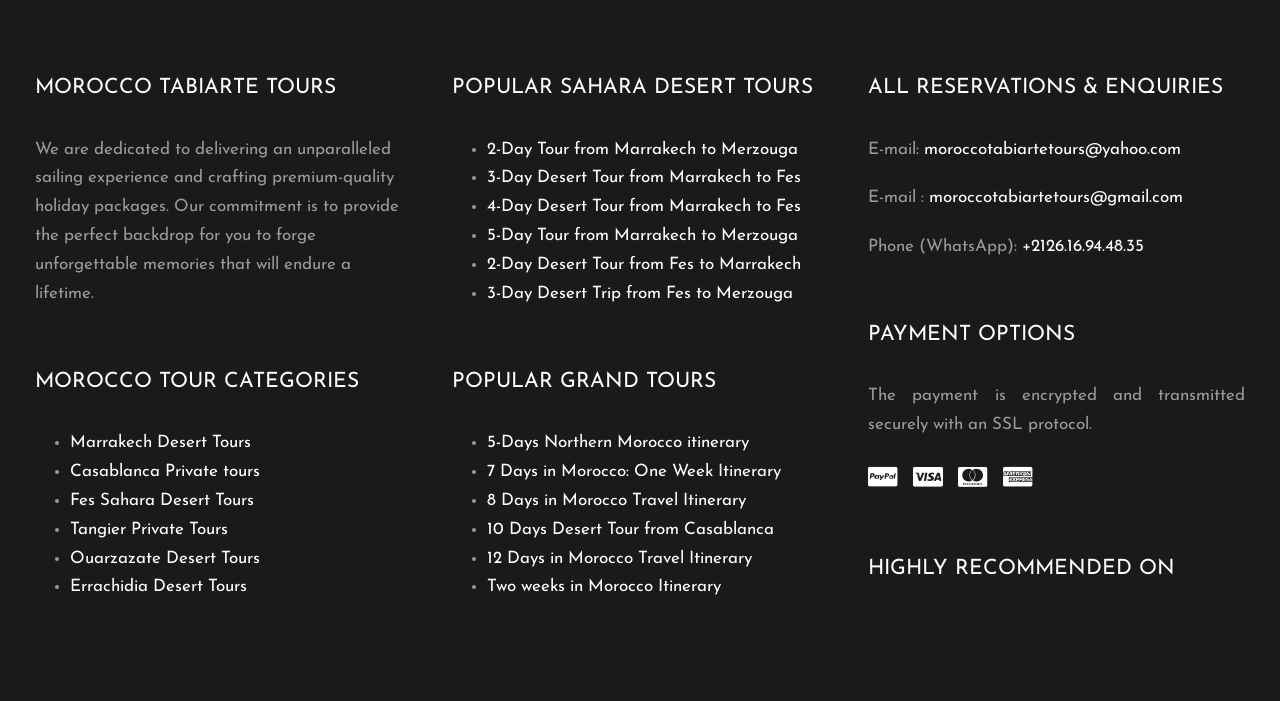Pinpoint the bounding box coordinates of the element to be clicked to execute the instruction: "Contact via moroccotabiartetours@yahoo.com".

[0.722, 0.2, 0.923, 0.225]